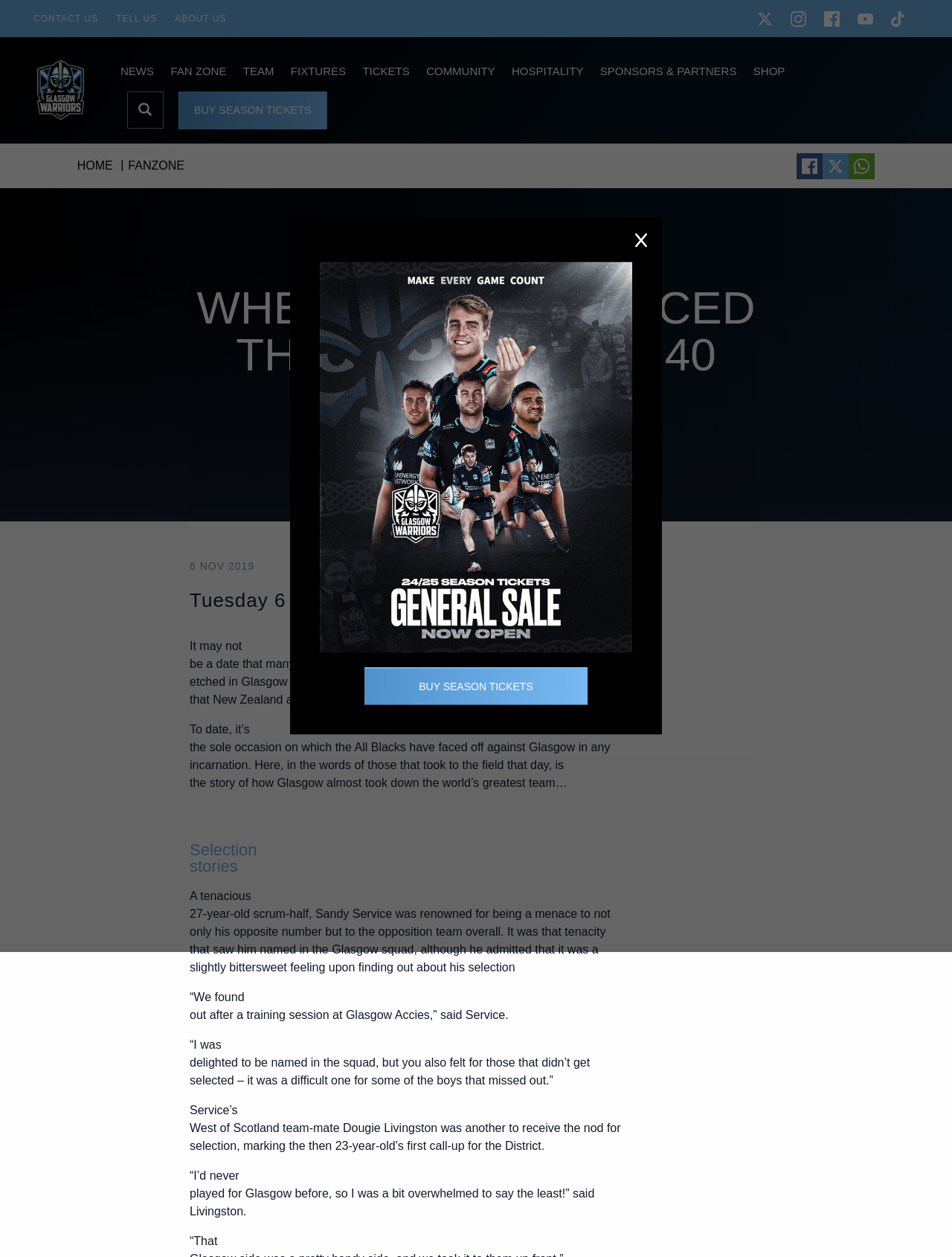Please predict the bounding box coordinates of the element's region where a click is necessary to complete the following instruction: "Search for something". The coordinates should be represented by four float numbers between 0 and 1, i.e., [left, top, right, bottom].

[0.961, 0.047, 0.986, 0.083]